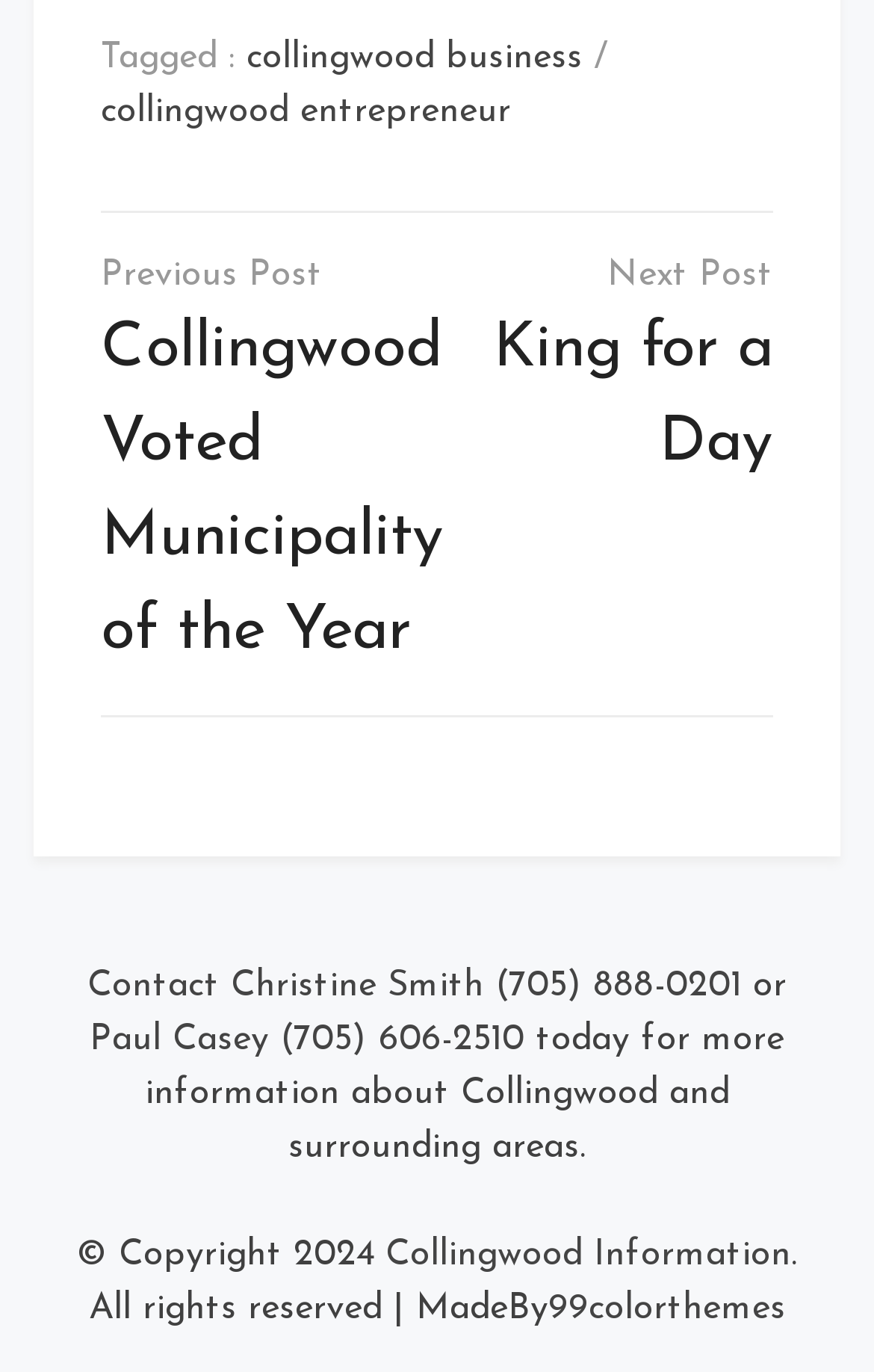Please identify the bounding box coordinates of the element's region that needs to be clicked to fulfill the following instruction: "Read about Sunspots in January, February 2023". The bounding box coordinates should consist of four float numbers between 0 and 1, i.e., [left, top, right, bottom].

None